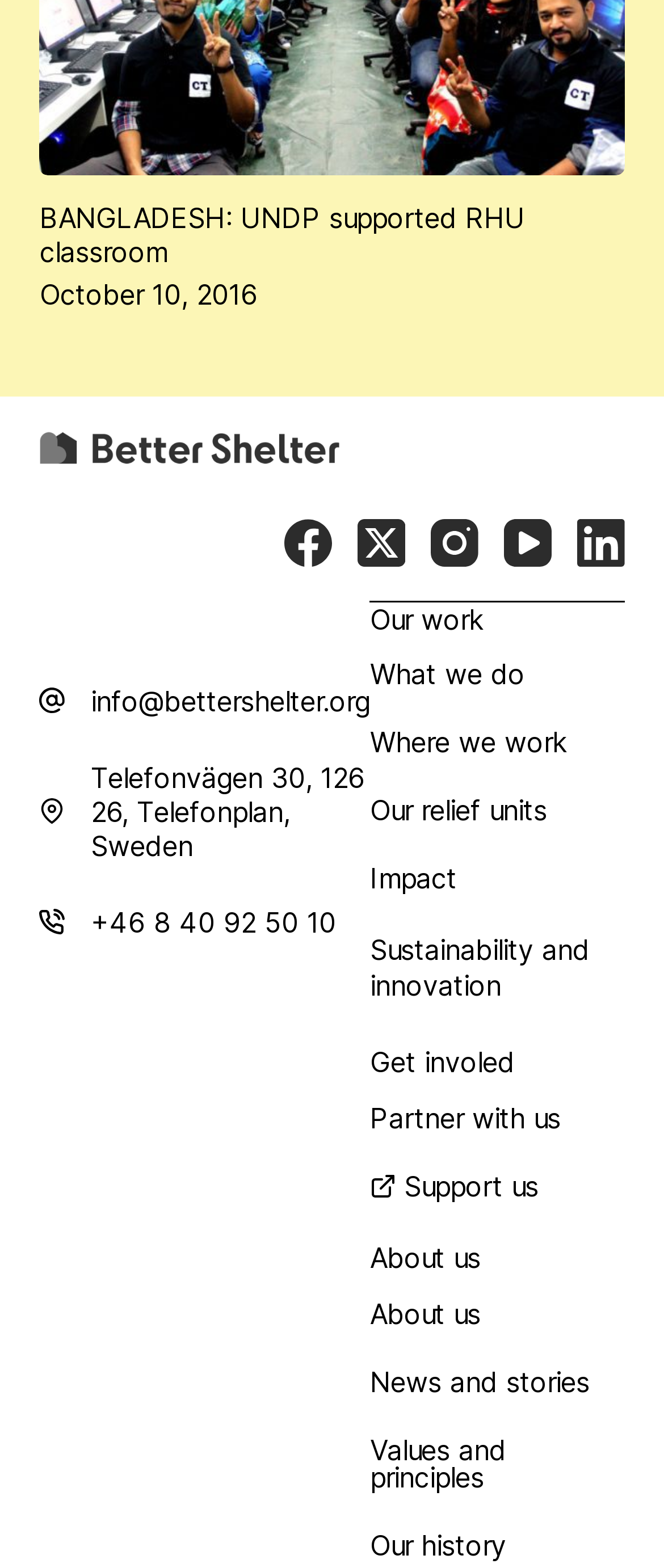Extract the bounding box for the UI element that matches this description: "Values and principles".

[0.557, 0.913, 0.763, 0.953]